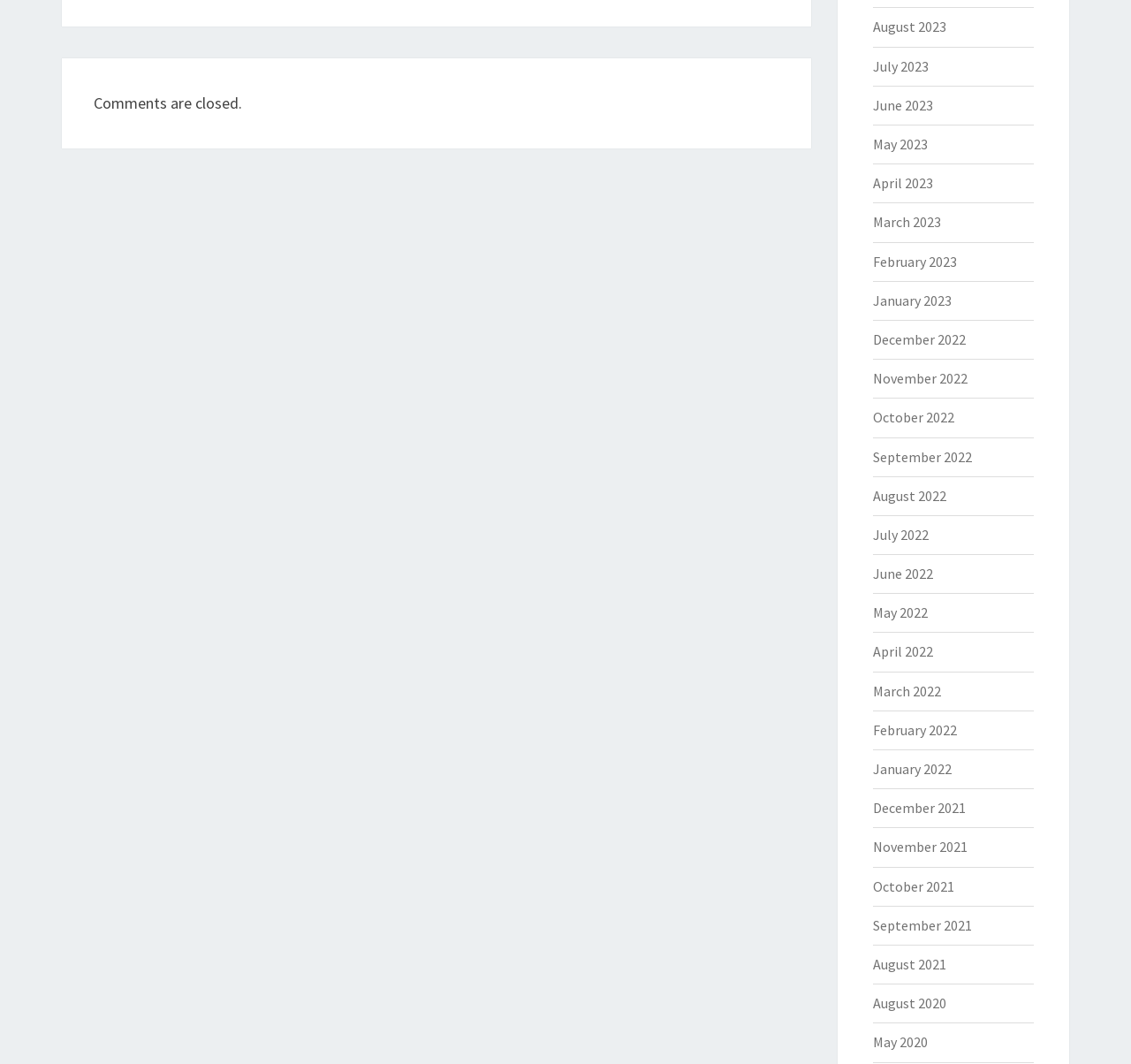Please identify the bounding box coordinates of the element that needs to be clicked to perform the following instruction: "Click the 'Submit' button".

None